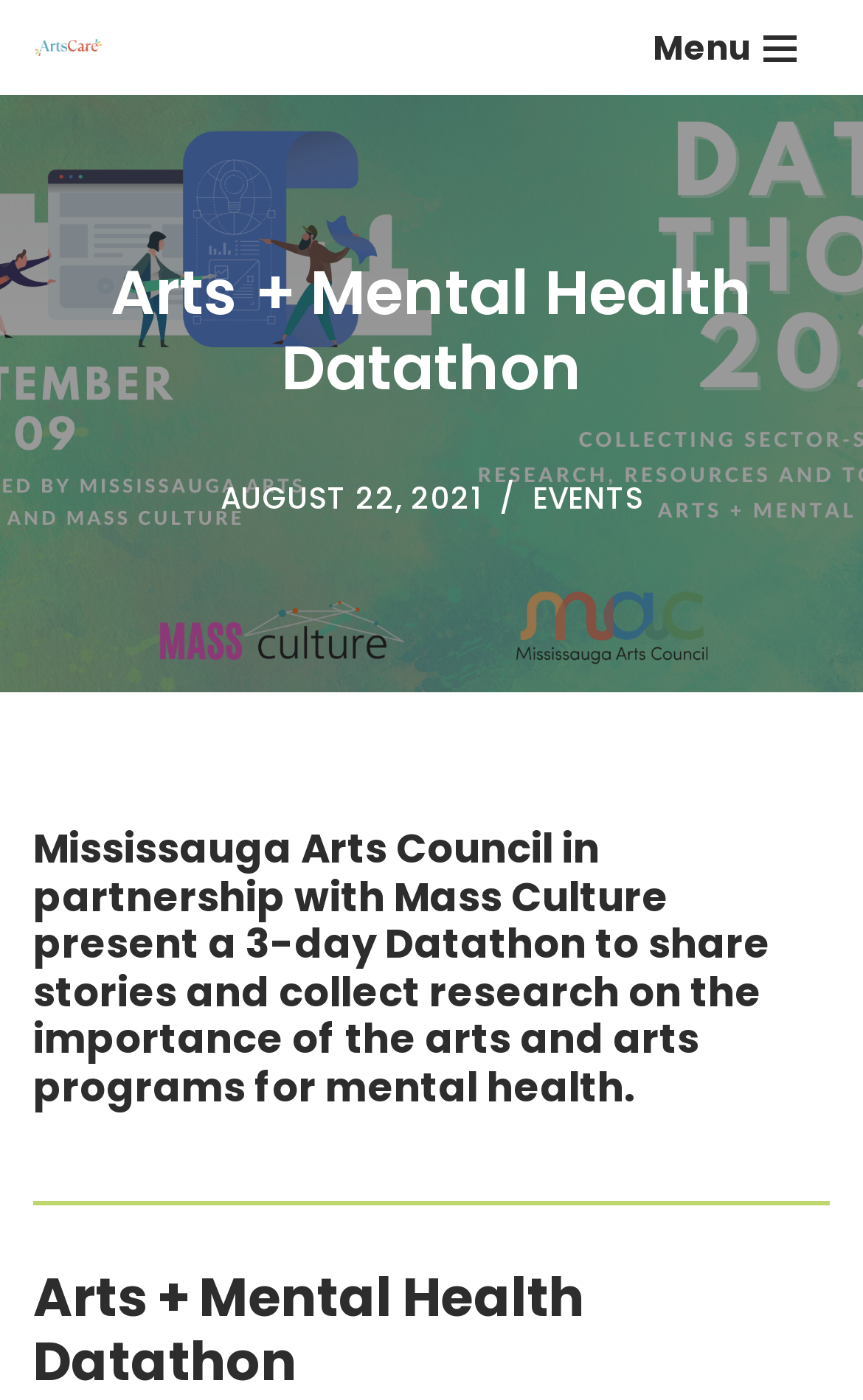Describe all the visual and textual components of the webpage comprehensively.

The webpage is about the "Arts + Mental Health Datathon" event, presented by the Mississauga Arts Council in partnership with Mass Culture. At the top left of the page, there is a "Skip to content" link. Next to it, there is a link to "ArtsCare Improving Mental Health through Creative Experiences". On the top right, there is a "Navigation Menu" button.

Below these elements, there is a prominent heading that reads "Arts + Mental Health Datathon". Underneath this heading, there is a time element displaying the date "AUGUST 22, 2021". To the right of the date, there is a link to "EVENTS".

The main content of the page is divided into sections. The first section has a heading that summarizes the event, stating that it is a 3-day Datathon to share stories and collect research on the importance of the arts and arts programs for mental health. Below this heading, there is a horizontal separator line. Finally, there is another heading that repeats the title "Arts + Mental Health Datathon" at the bottom of the page.